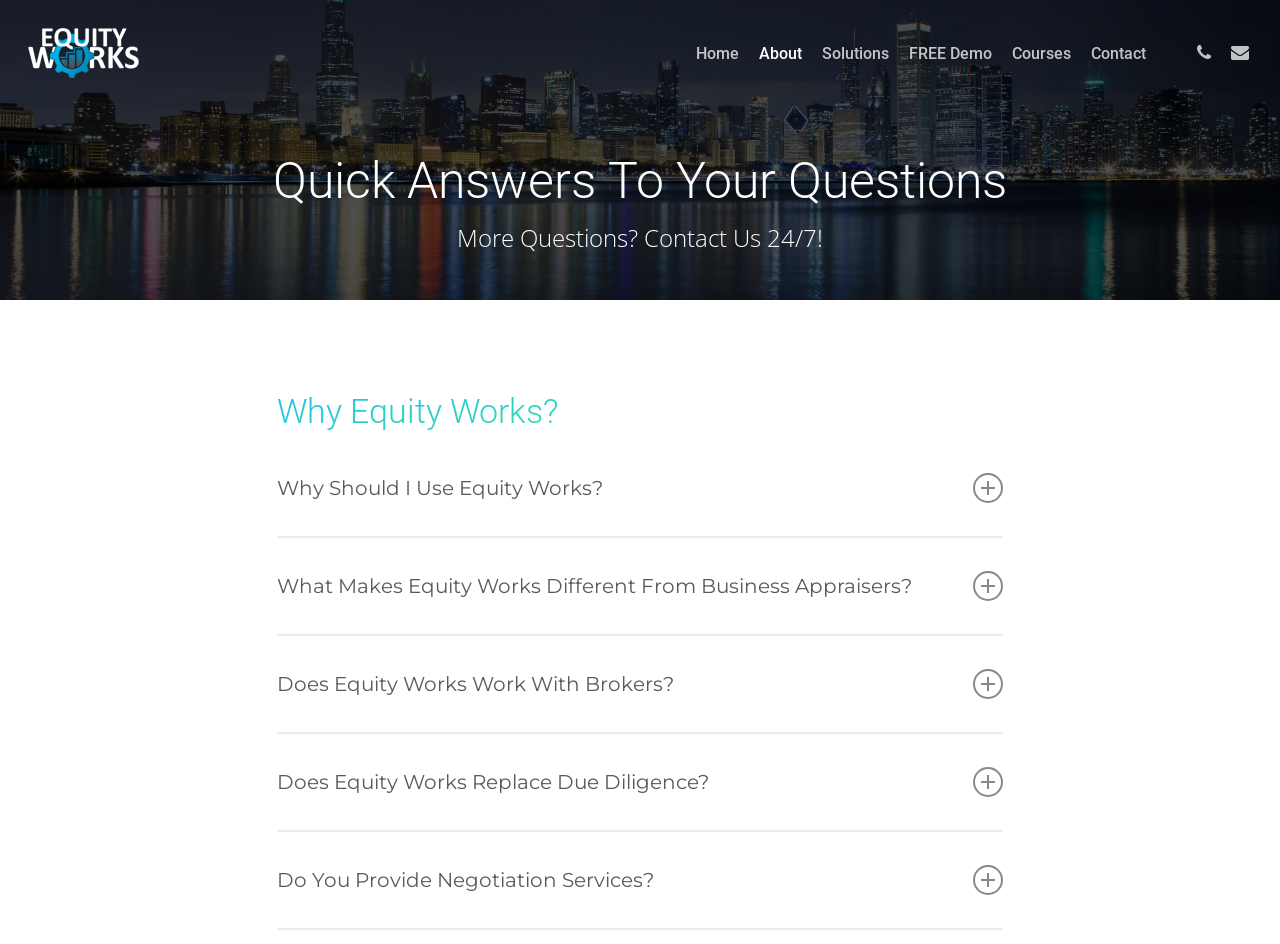Determine the bounding box coordinates of the area to click in order to meet this instruction: "Click on the 'What Makes Equity Works Different From Business Appraisers?' button".

[0.217, 0.569, 0.783, 0.671]